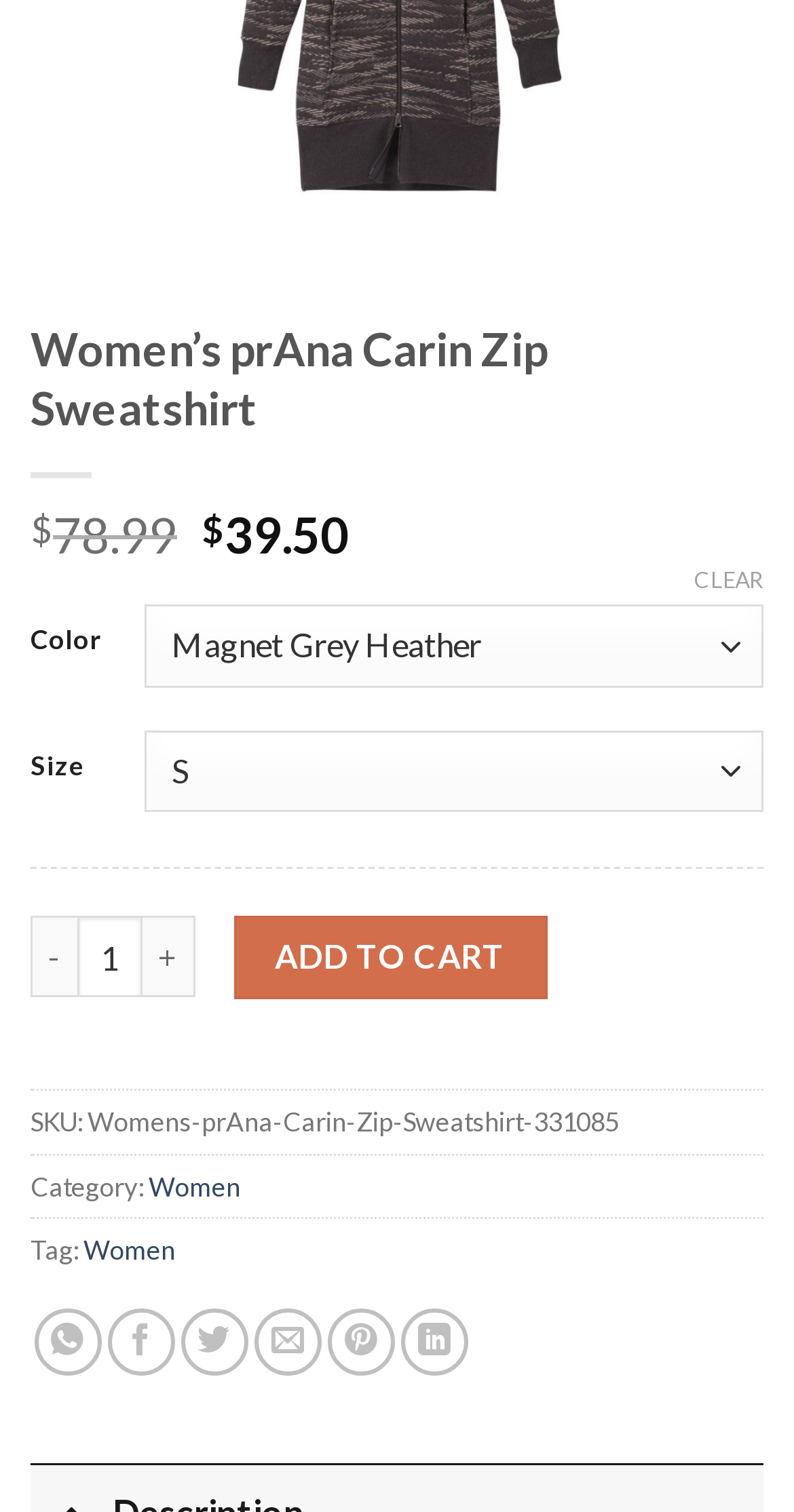Predict the bounding box for the UI component with the following description: "Clear".

[0.874, 0.375, 0.962, 0.394]